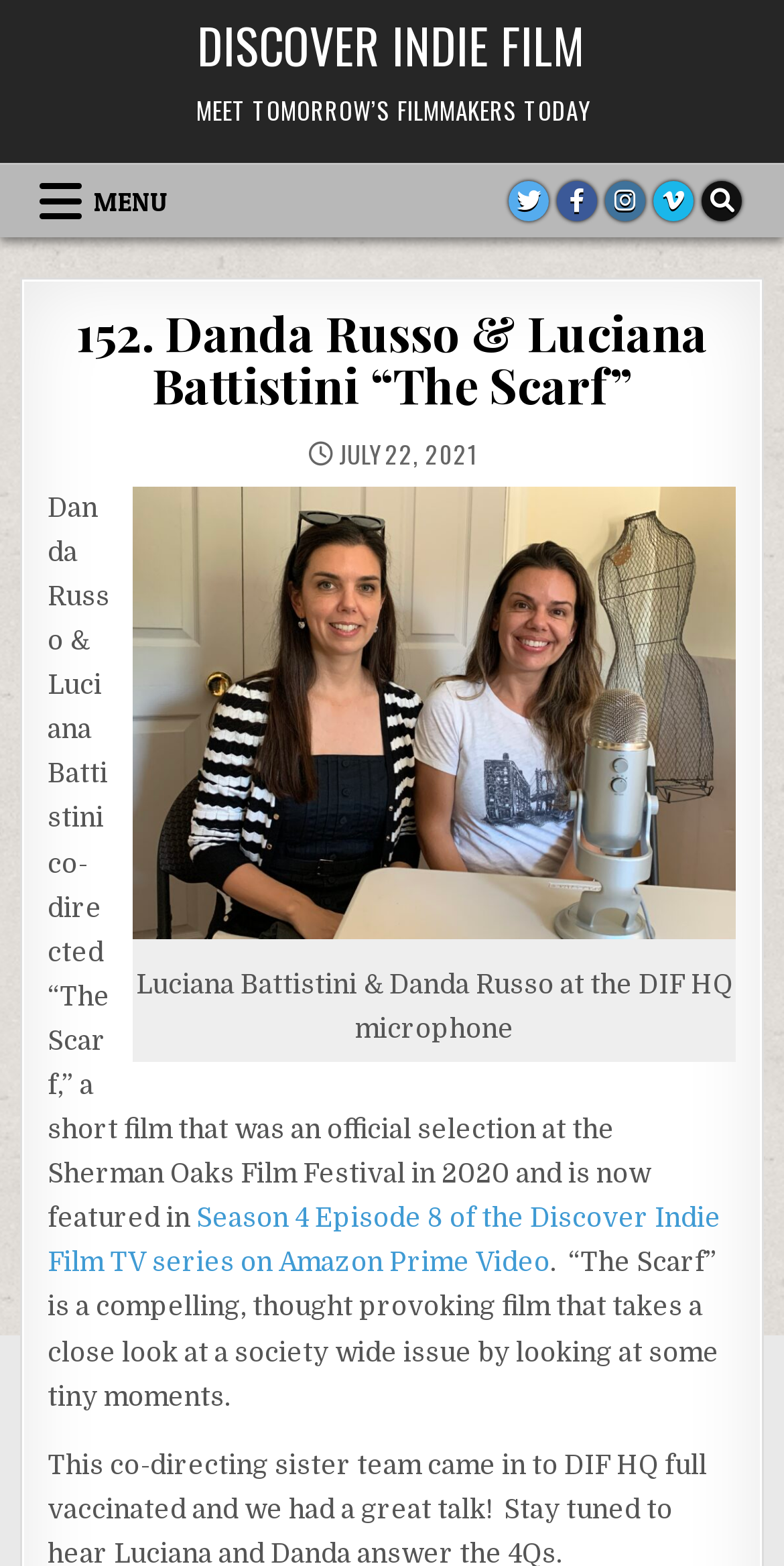What is the name of the TV series on Amazon Prime Video?
Using the details from the image, give an elaborate explanation to answer the question.

The link 'Season 4 Episode 8 of the Discover Indie Film TV series on Amazon Prime Video' mentions the name of the TV series.